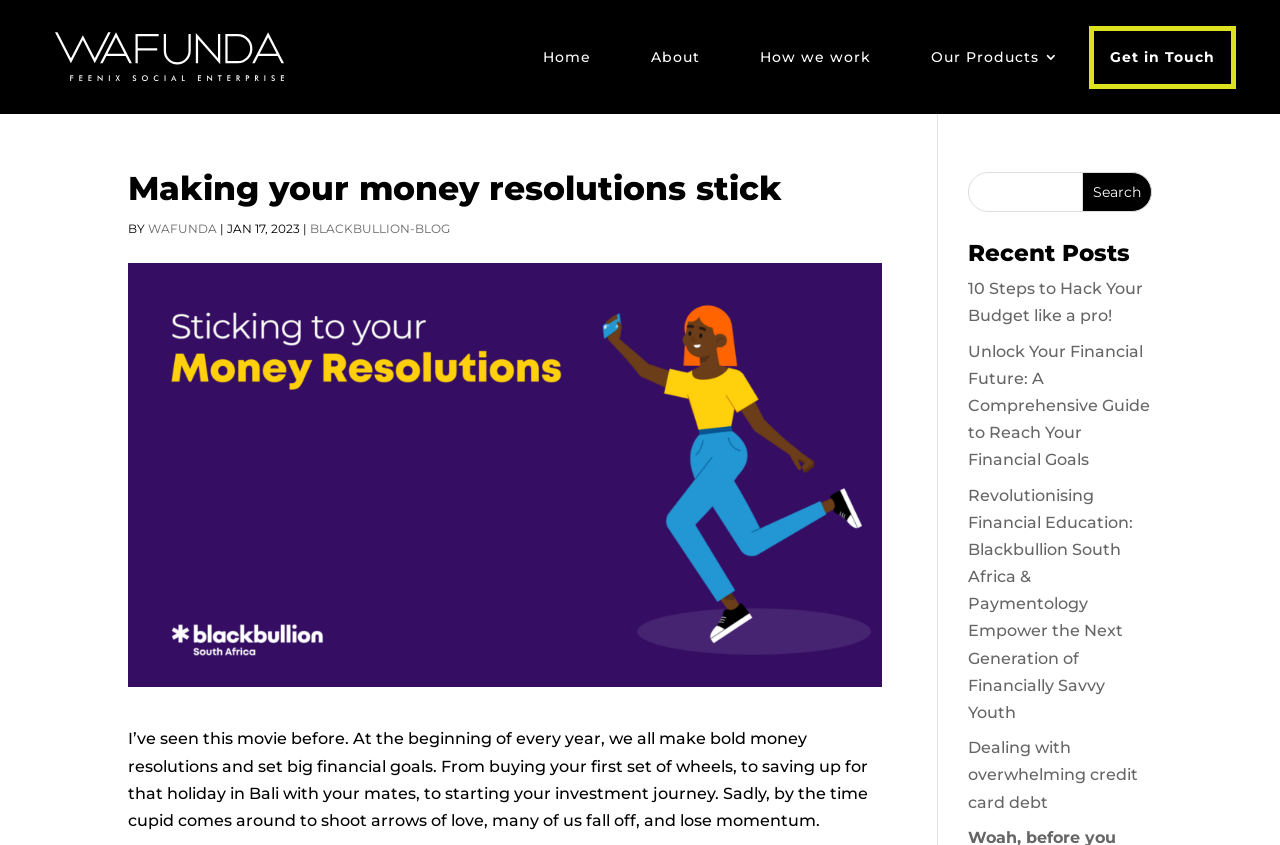Determine the bounding box for the described HTML element: "Get in Touch". Ensure the coordinates are four float numbers between 0 and 1 in the format [left, top, right, bottom].

[0.855, 0.036, 0.962, 0.099]